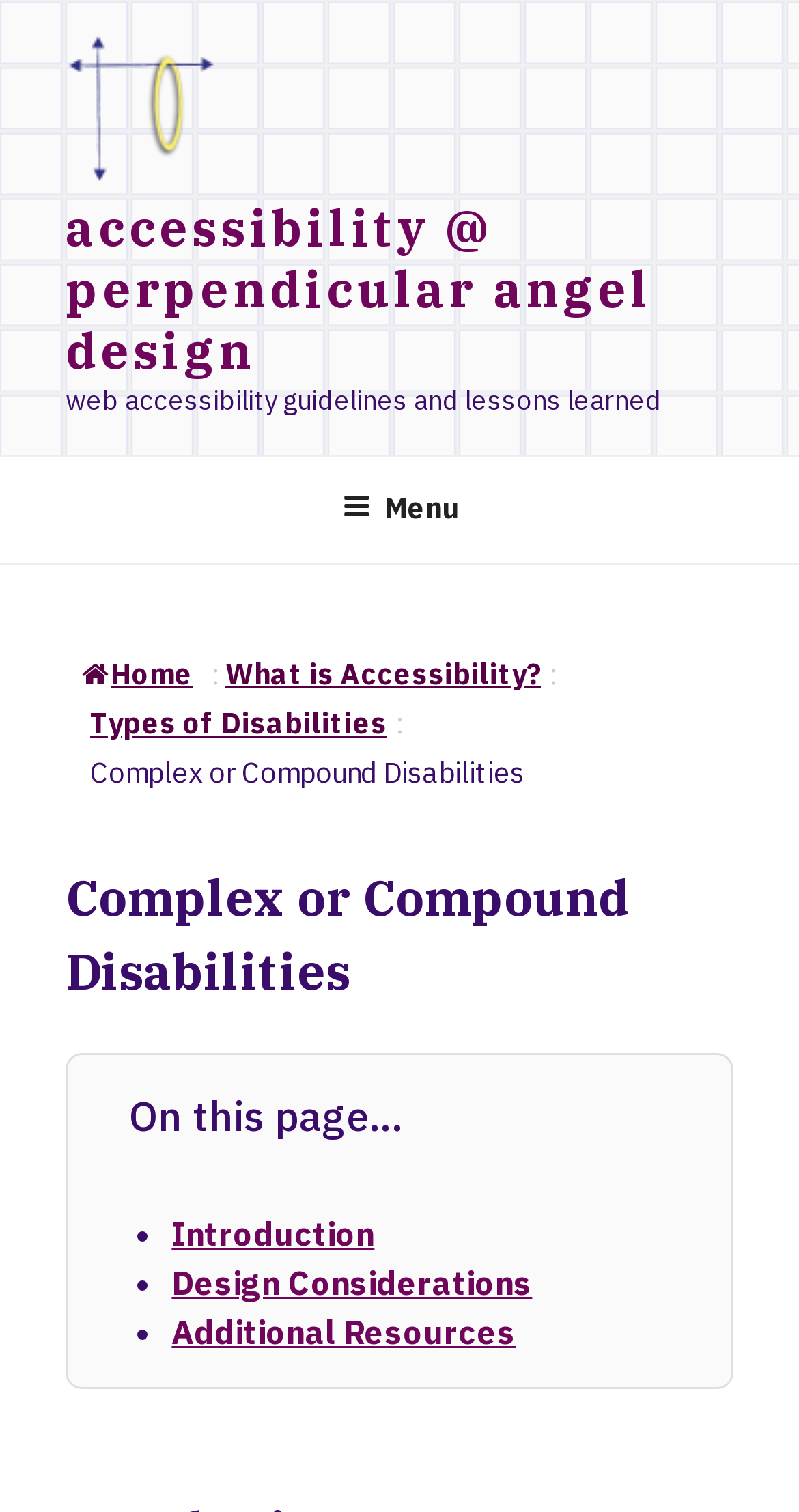Please provide the main heading of the webpage content.

Complex or Compound Disabilities